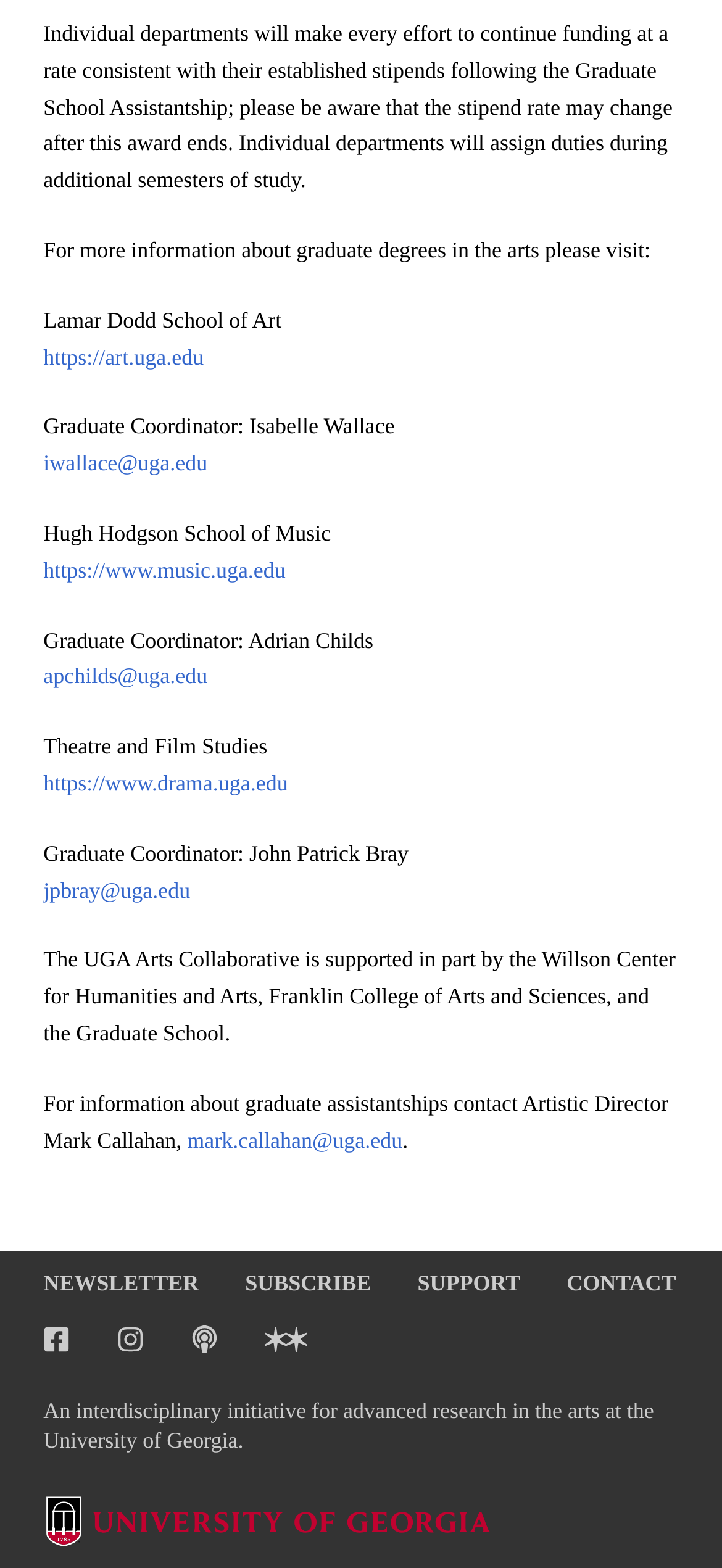Please locate the bounding box coordinates for the element that should be clicked to achieve the following instruction: "visit Hugh Hodgson School of Music website". Ensure the coordinates are given as four float numbers between 0 and 1, i.e., [left, top, right, bottom].

[0.06, 0.355, 0.396, 0.372]